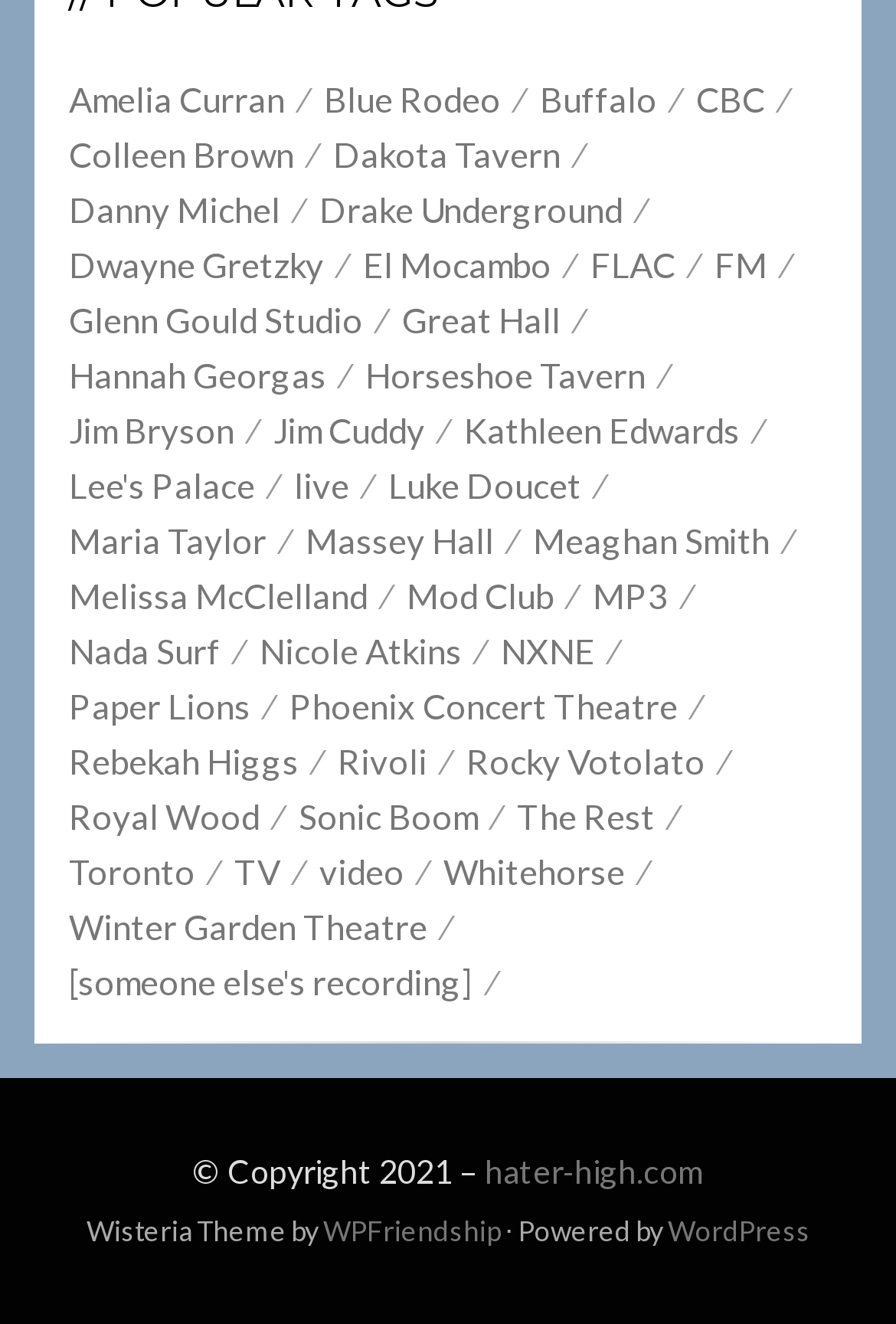Could you provide the bounding box coordinates for the portion of the screen to click to complete this instruction: "Explore live"?

[0.328, 0.346, 0.433, 0.387]